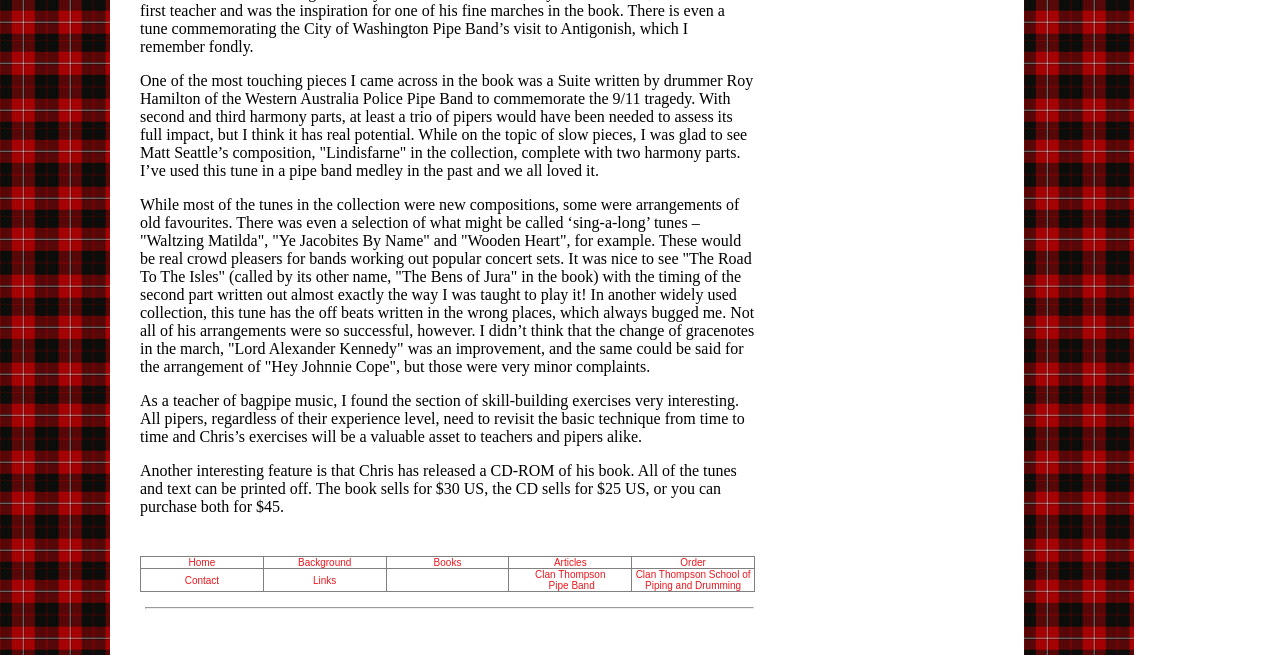Bounding box coordinates should be provided in the format (top-left x, top-left y, bottom-right x, bottom-right y) with all values between 0 and 1. Identify the bounding box for this UI element: Clan Thompson Pipe Band

[0.418, 0.869, 0.473, 0.902]